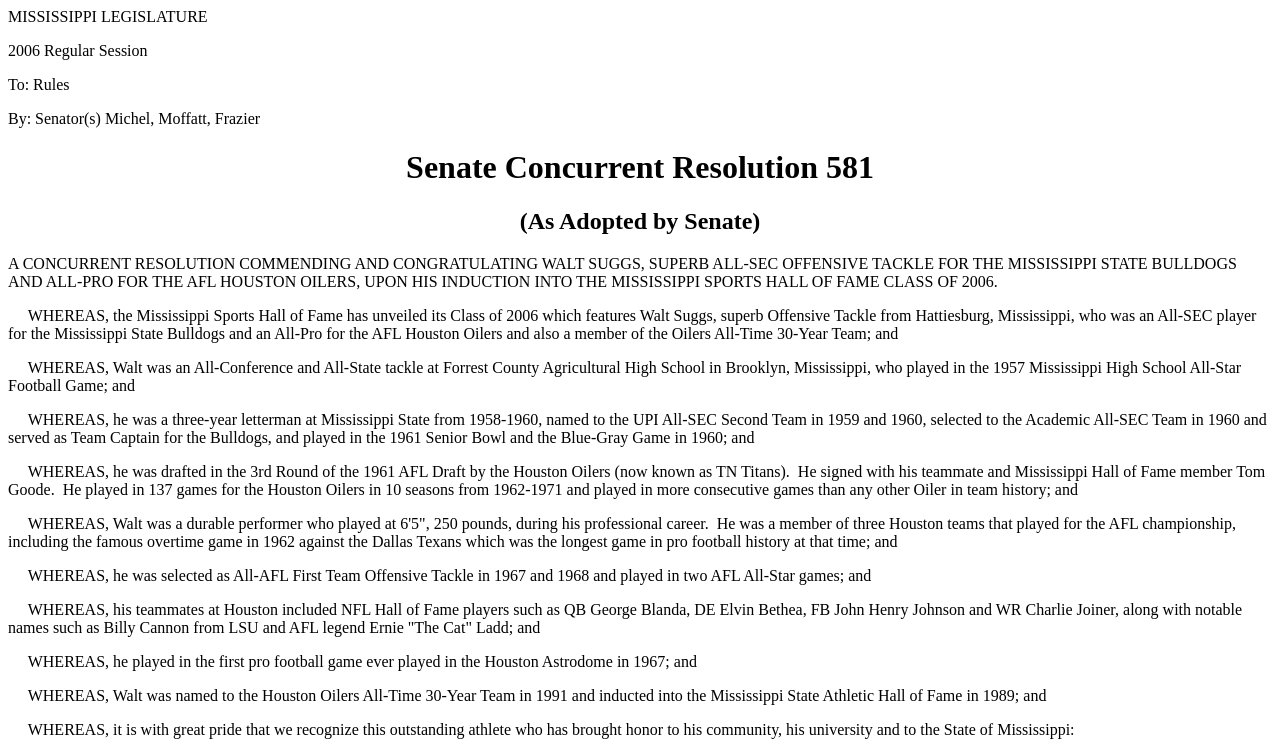Please give a succinct answer using a single word or phrase:
How many games did Walt Suggs play in for the Houston Oilers?

137 games